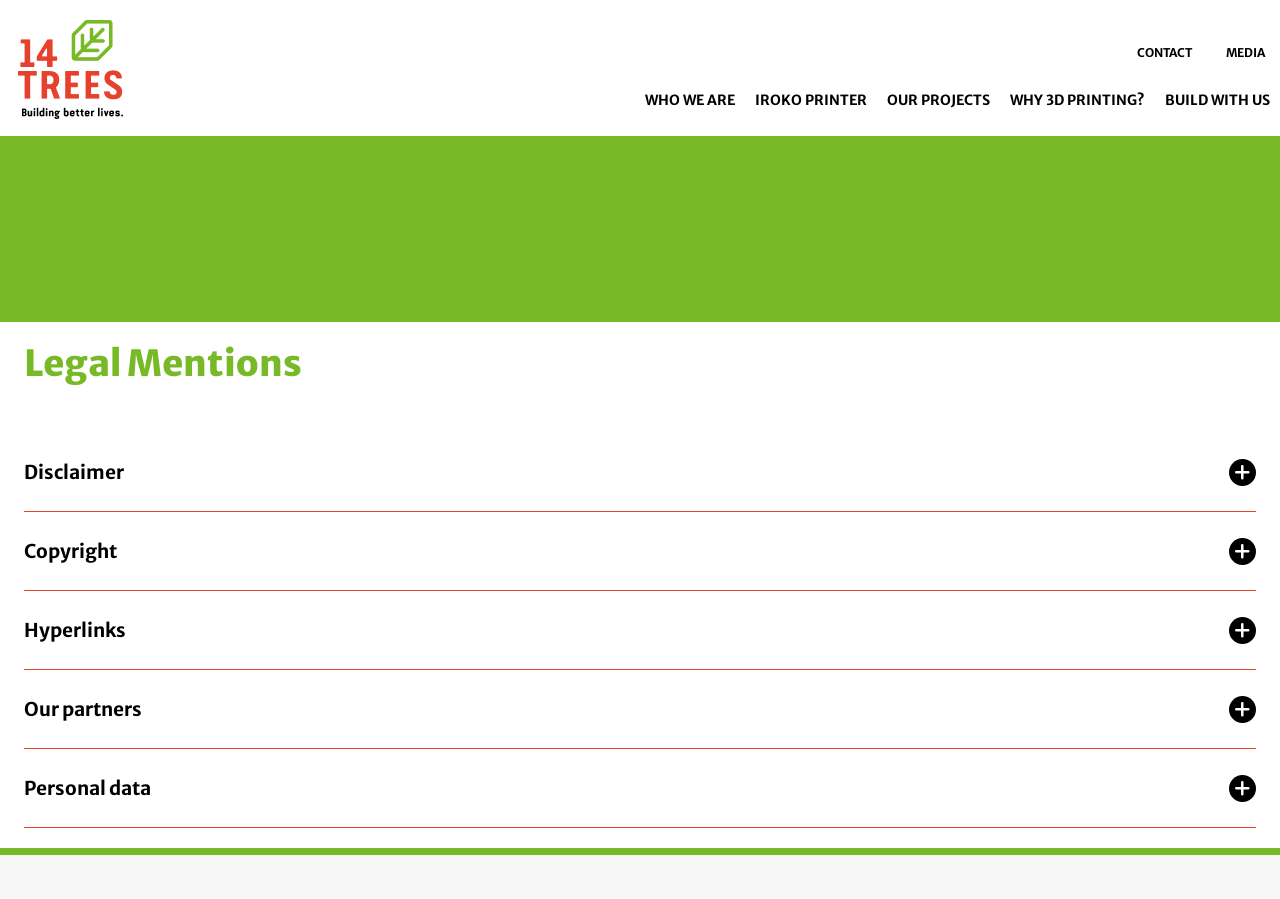Answer succinctly with a single word or phrase:
What is the logo positioned at the top left?

header logo